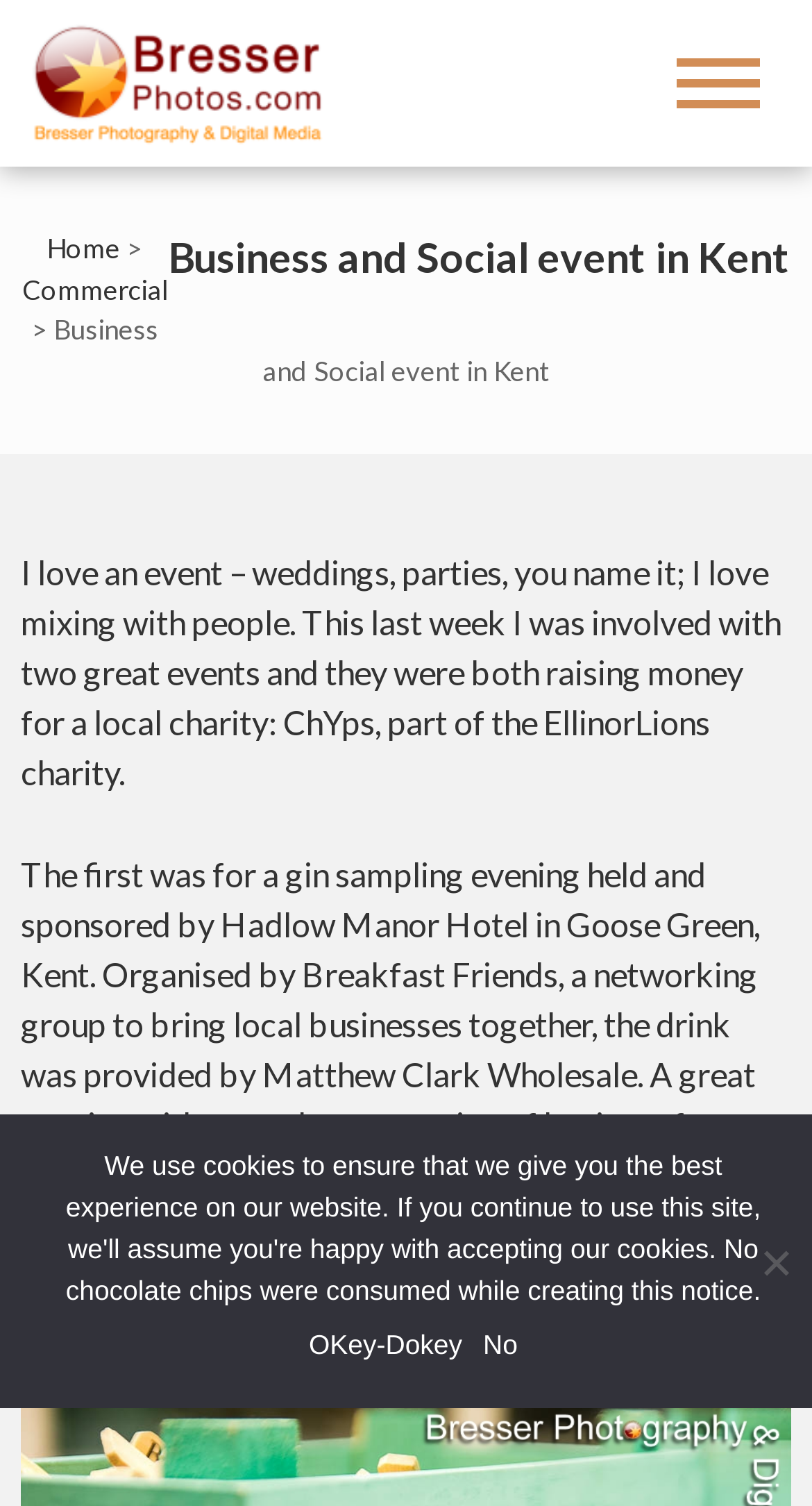Determine the bounding box coordinates for the region that must be clicked to execute the following instruction: "Visit the homepage".

[0.058, 0.154, 0.147, 0.176]